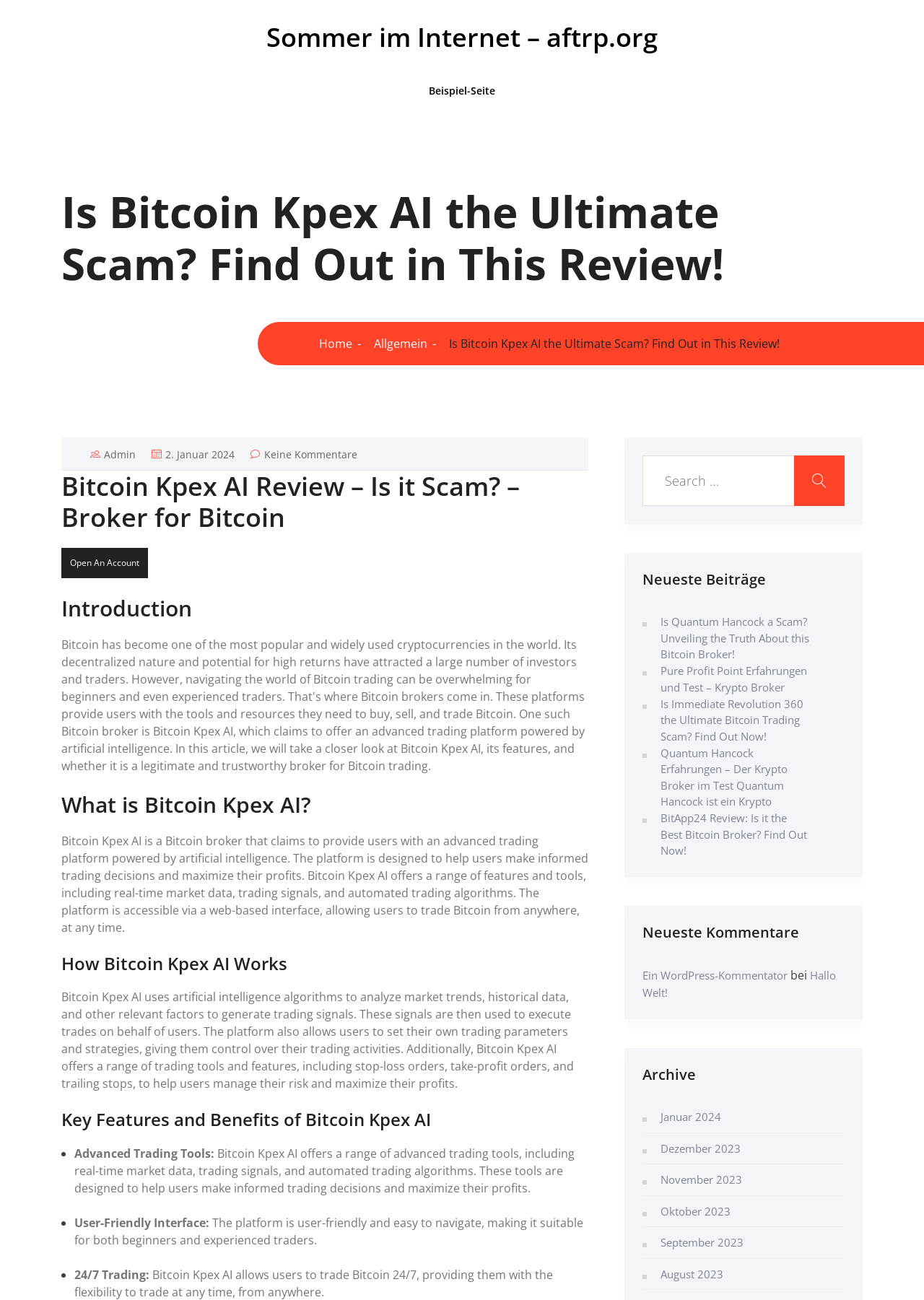Show the bounding box coordinates of the element that should be clicked to complete the task: "Search for something".

[0.695, 0.35, 0.914, 0.389]